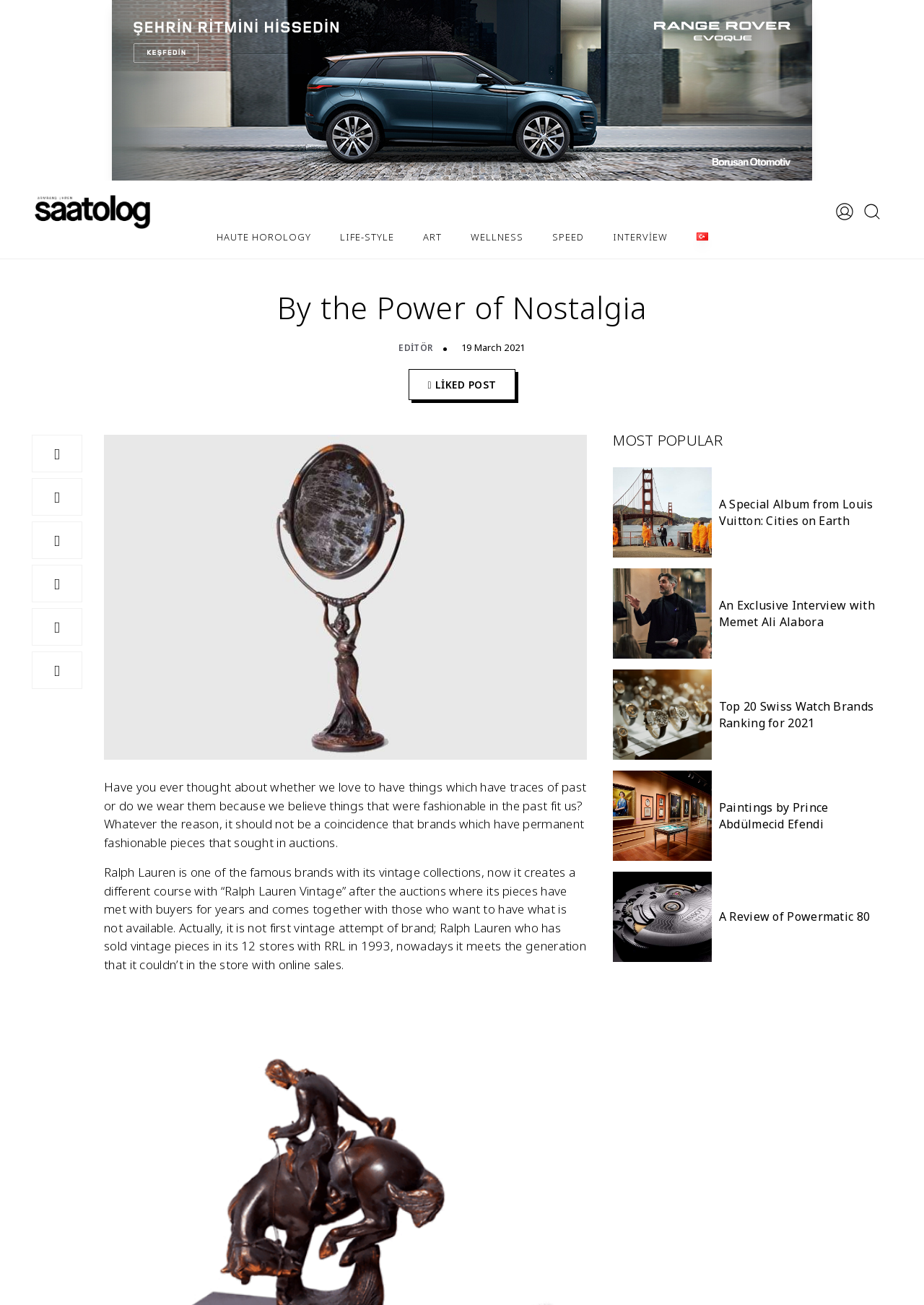Elaborate on the different components and information displayed on the webpage.

This webpage appears to be a blog or article page with a focus on luxury lifestyle and fashion. At the top of the page, there is a logo for Saatolog.com.tr, a Turkish website, and a navigation menu with links to various categories such as "HAUTE HOROLOGY", "LIFE-STYLE", "ART", and "WELLNESS".

Below the navigation menu, there is a large heading that reads "By the Power of Nostalgia", which is also the title of the article. The article's content is divided into two columns, with the main text on the left and a sidebar with links to other articles on the right.

The main text of the article discusses the concept of nostalgia in fashion, specifically how brands like Ralph Lauren are creating vintage collections and selling them online. The article includes several paragraphs of text, with images and headings breaking up the content.

In the sidebar, there are several links to other articles, each with a heading and a thumbnail image. The articles appear to be related to luxury lifestyle and fashion, with topics such as Louis Vuitton, Swiss watch brands, and exclusive interviews with celebrities.

At the bottom of the page, there is a section titled "MOST POPULAR", which features links to several articles, each with a heading and a thumbnail image. These articles appear to be the most popular or trending articles on the website.

Overall, the webpage has a clean and organized design, with a focus on showcasing high-end fashion and lifestyle content.